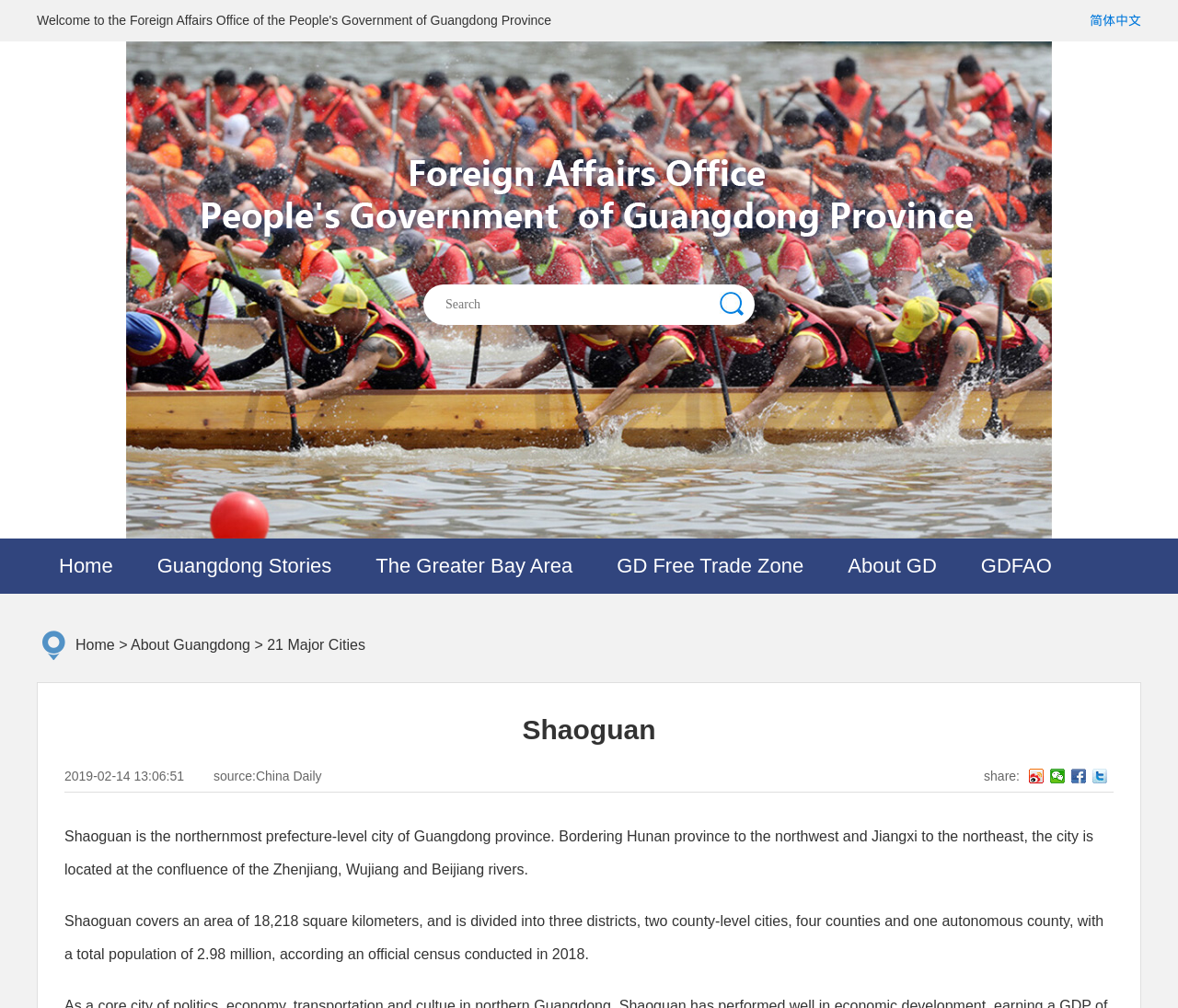Find the bounding box coordinates of the clickable region needed to perform the following instruction: "Learn about Guangdong stories". The coordinates should be provided as four float numbers between 0 and 1, i.e., [left, top, right, bottom].

[0.133, 0.534, 0.281, 0.589]